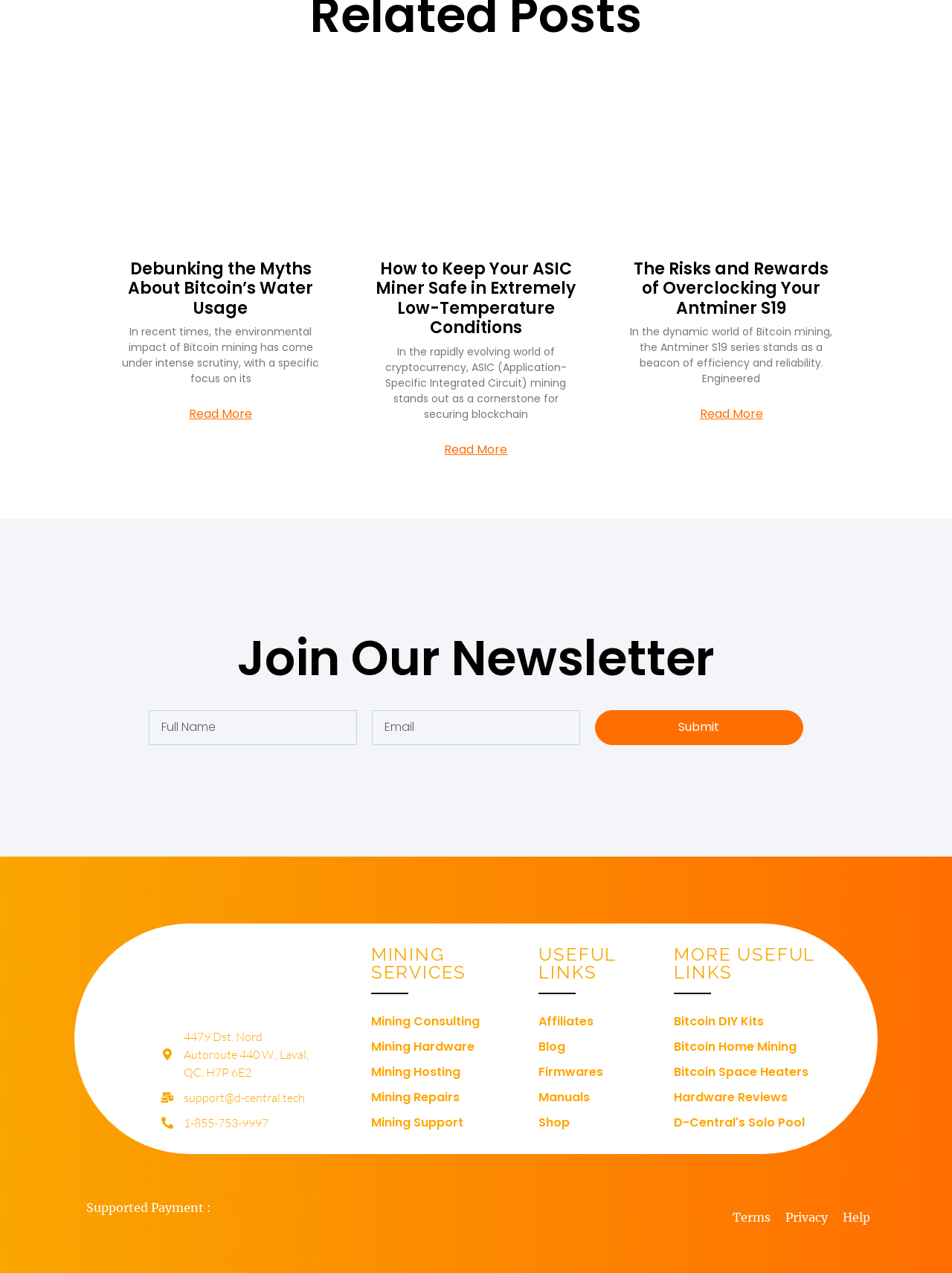Find the bounding box coordinates for the area that should be clicked to accomplish the instruction: "Subscribe to the newsletter".

[0.625, 0.558, 0.844, 0.585]